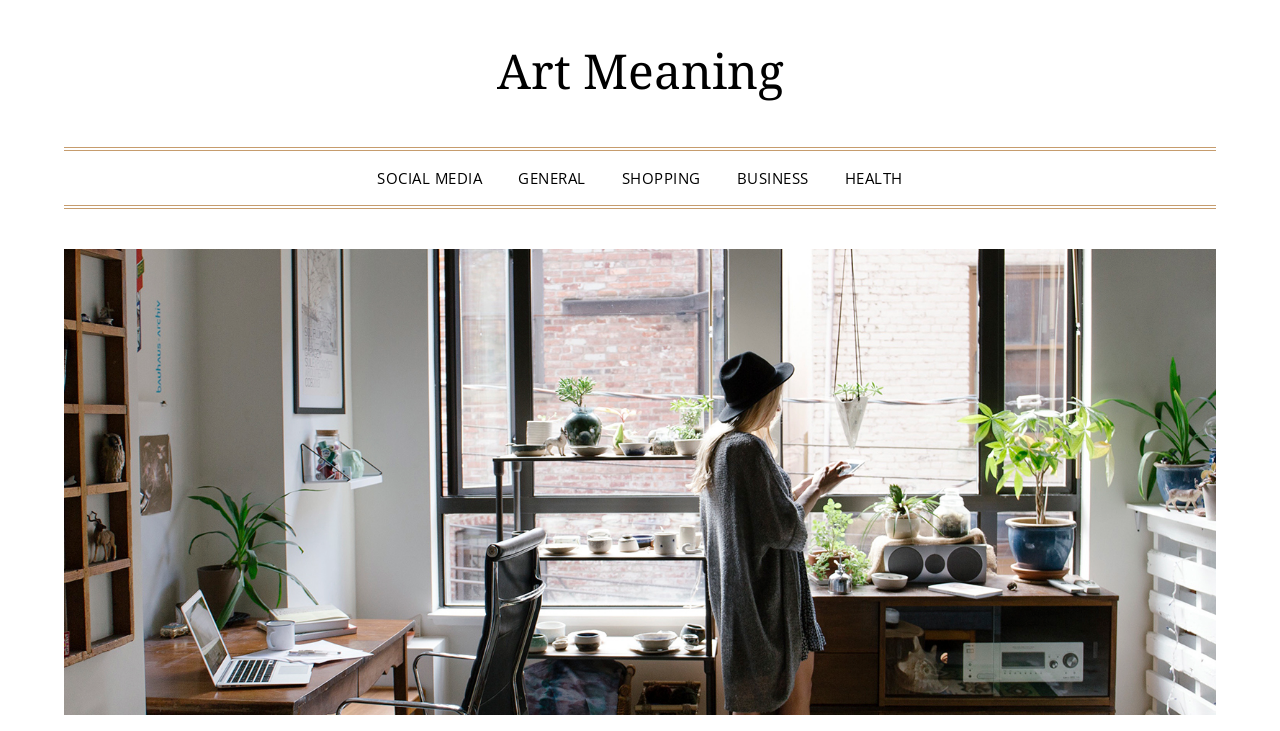Please provide the bounding box coordinate of the region that matches the element description: Shopping. Coordinates should be in the format (top-left x, top-left y, bottom-right x, bottom-right y) and all values should be between 0 and 1.

[0.473, 0.207, 0.56, 0.281]